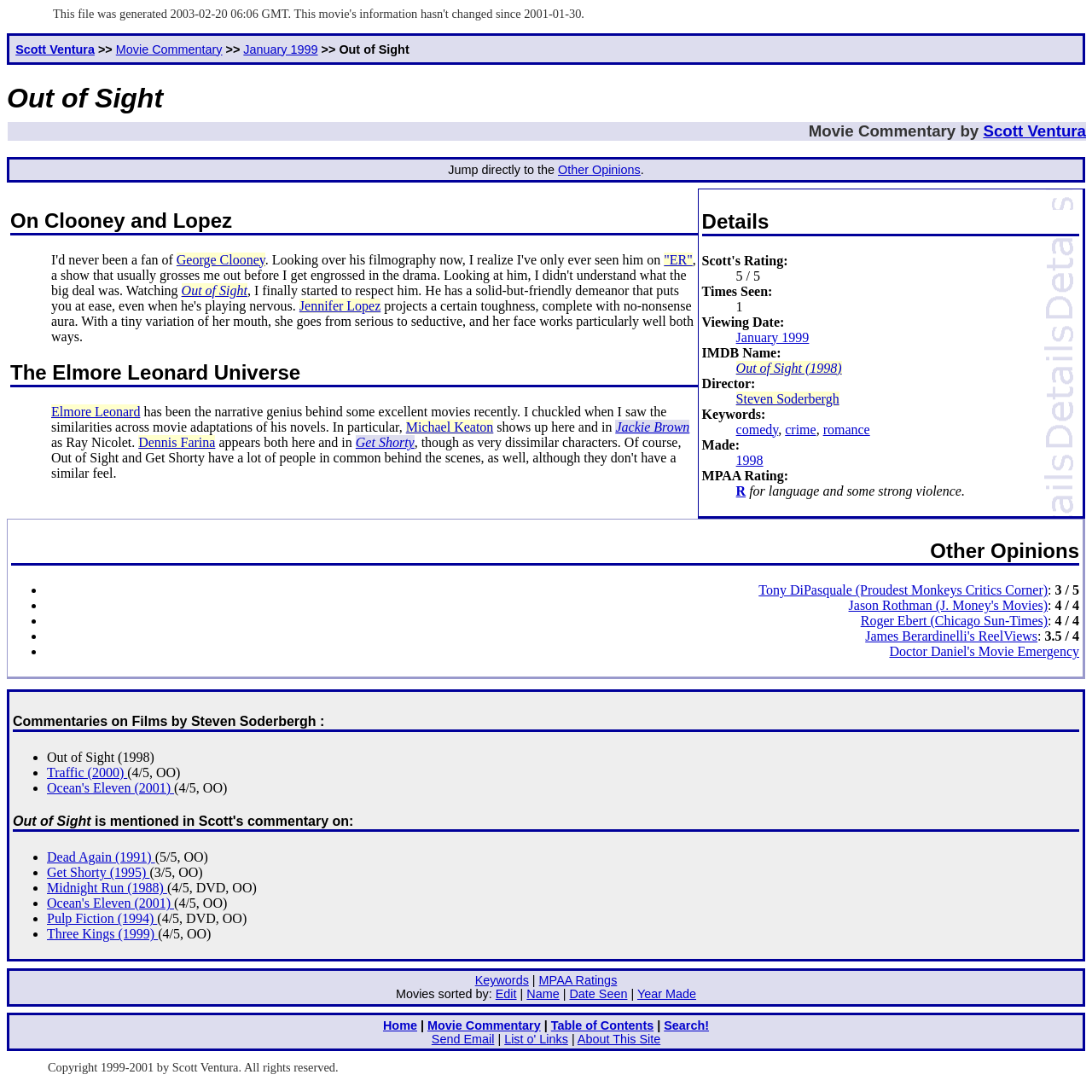Find the main header of the webpage and produce its text content.

Out of Sight